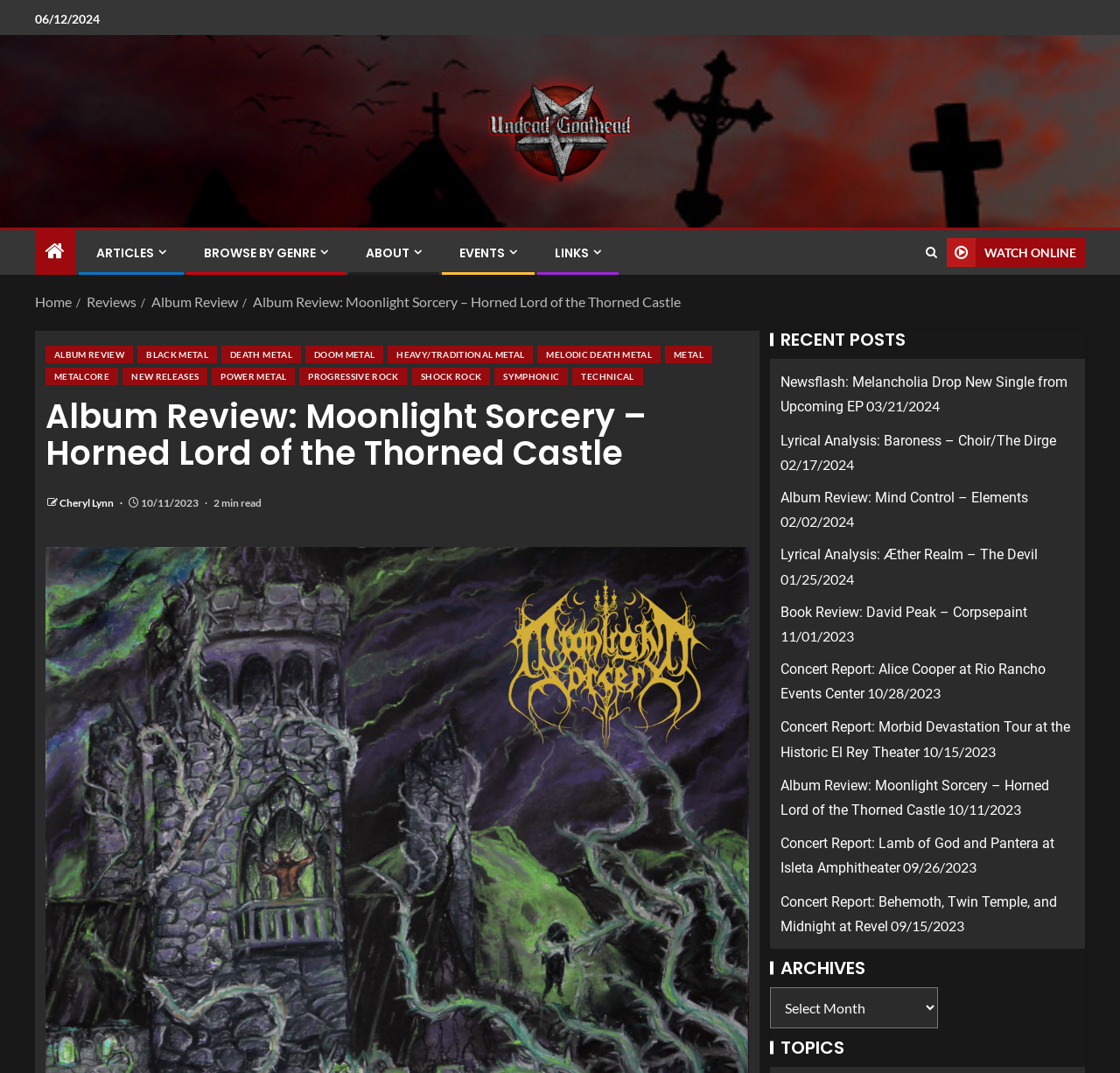What is the date of the album review?
Look at the screenshot and give a one-word or phrase answer.

10/11/2023